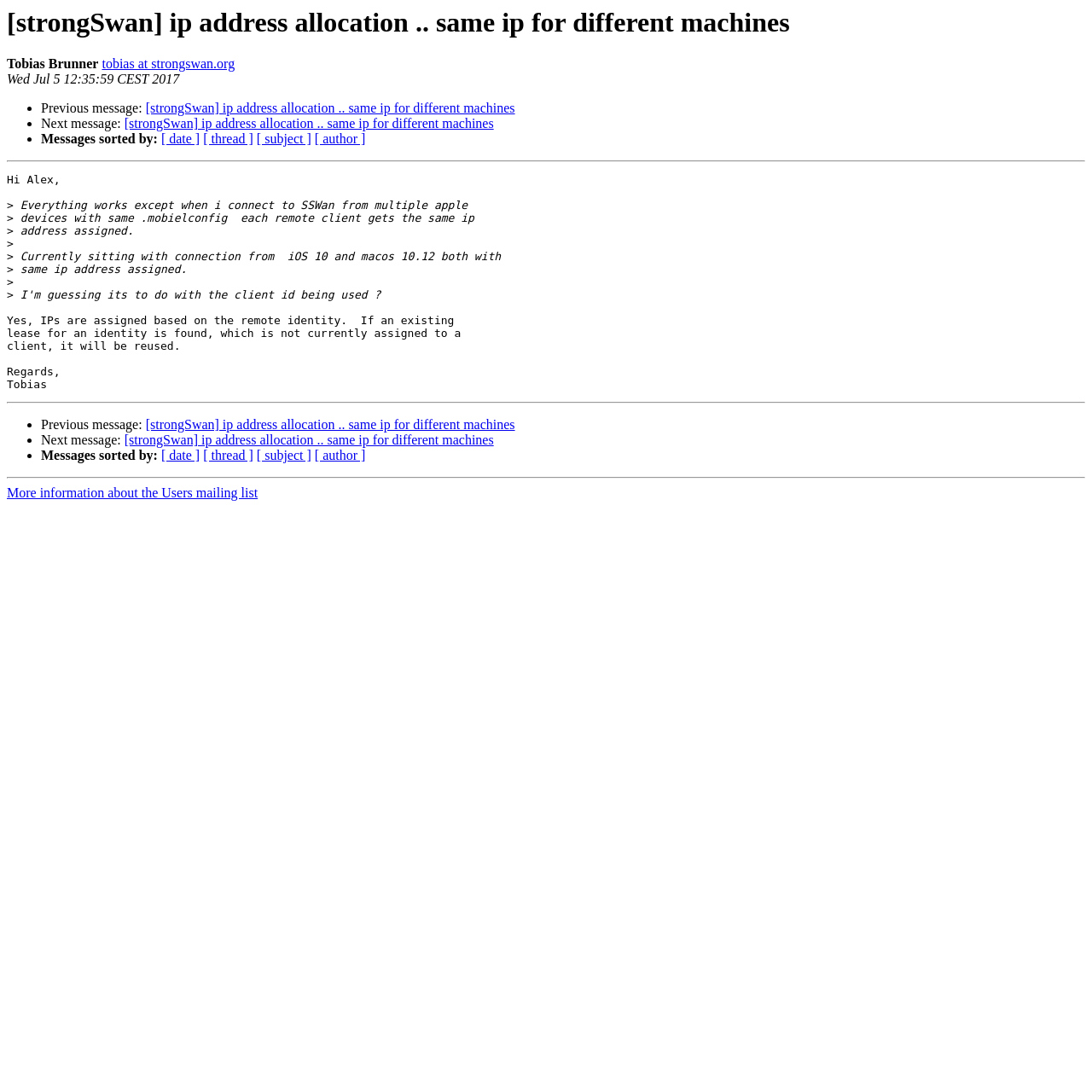Identify the bounding box coordinates for the element you need to click to achieve the following task: "Click the site logo". Provide the bounding box coordinates as four float numbers between 0 and 1, in the form [left, top, right, bottom].

None